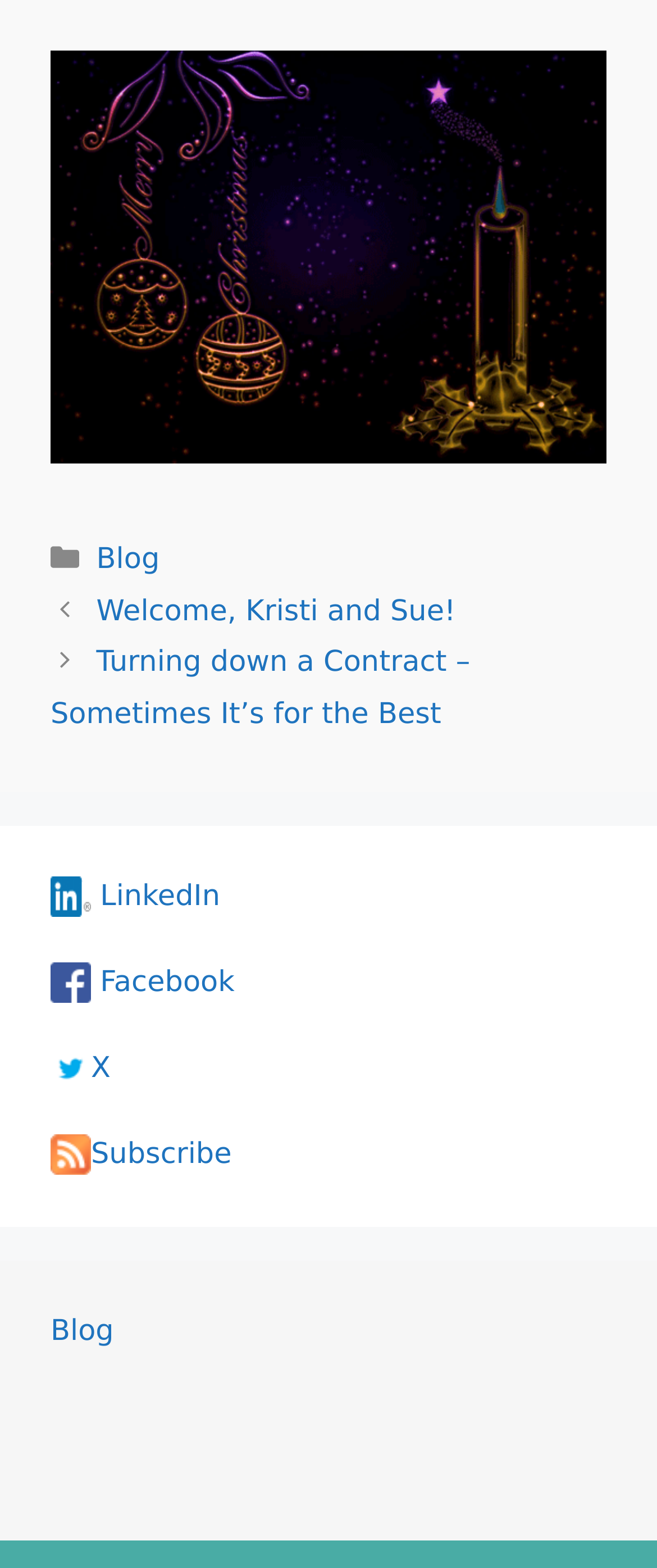What is the category of the first post?
Please provide an in-depth and detailed response to the question.

I looked at the navigation section with the title 'Posts' and found the first link 'Welcome, Kristi and Sue!', but it does not specify the category of the post.